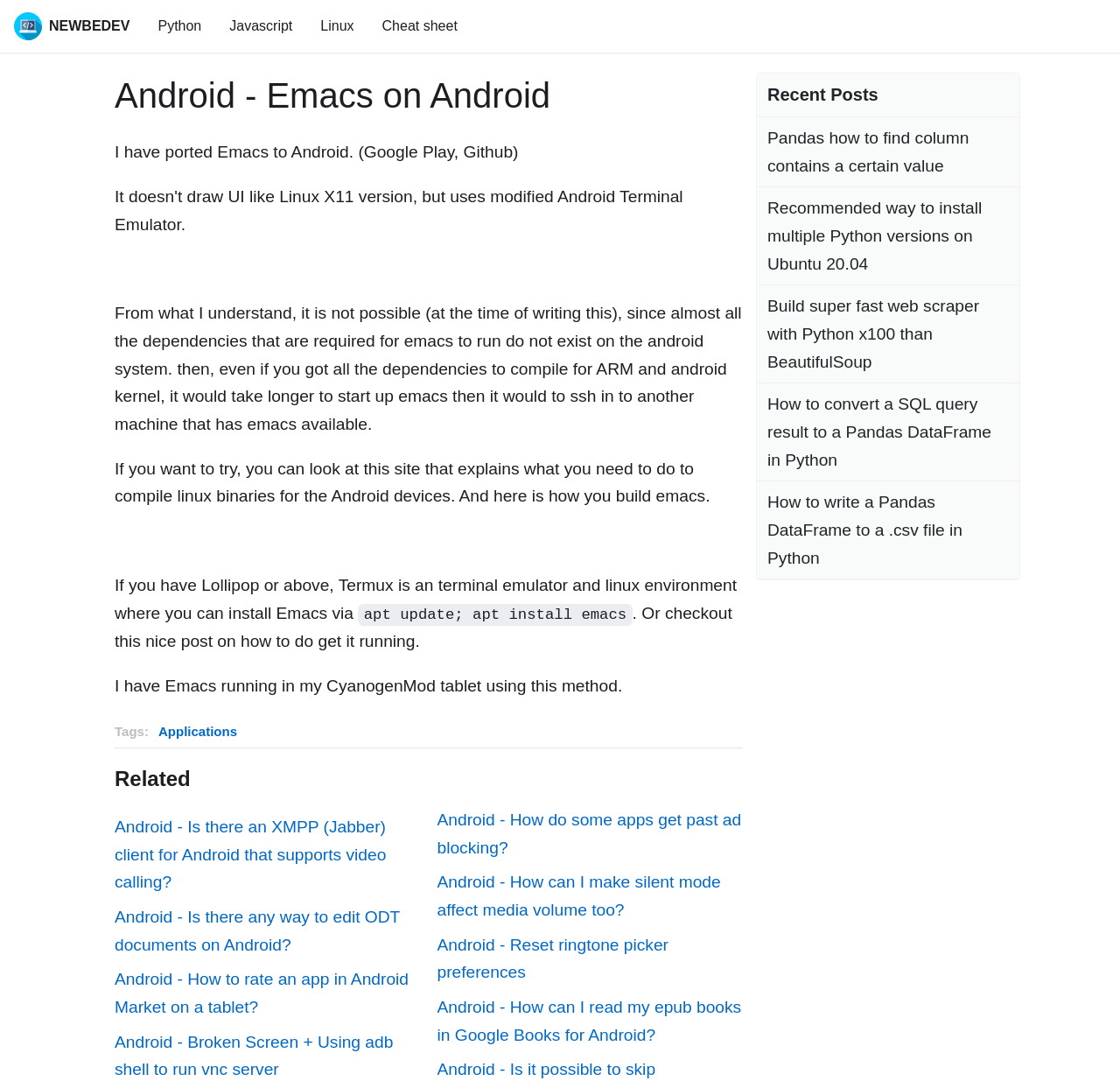Provide the bounding box coordinates for the area that should be clicked to complete the instruction: "Click the 'Pandas how to find column contains a certain value' link".

[0.676, 0.108, 0.91, 0.172]